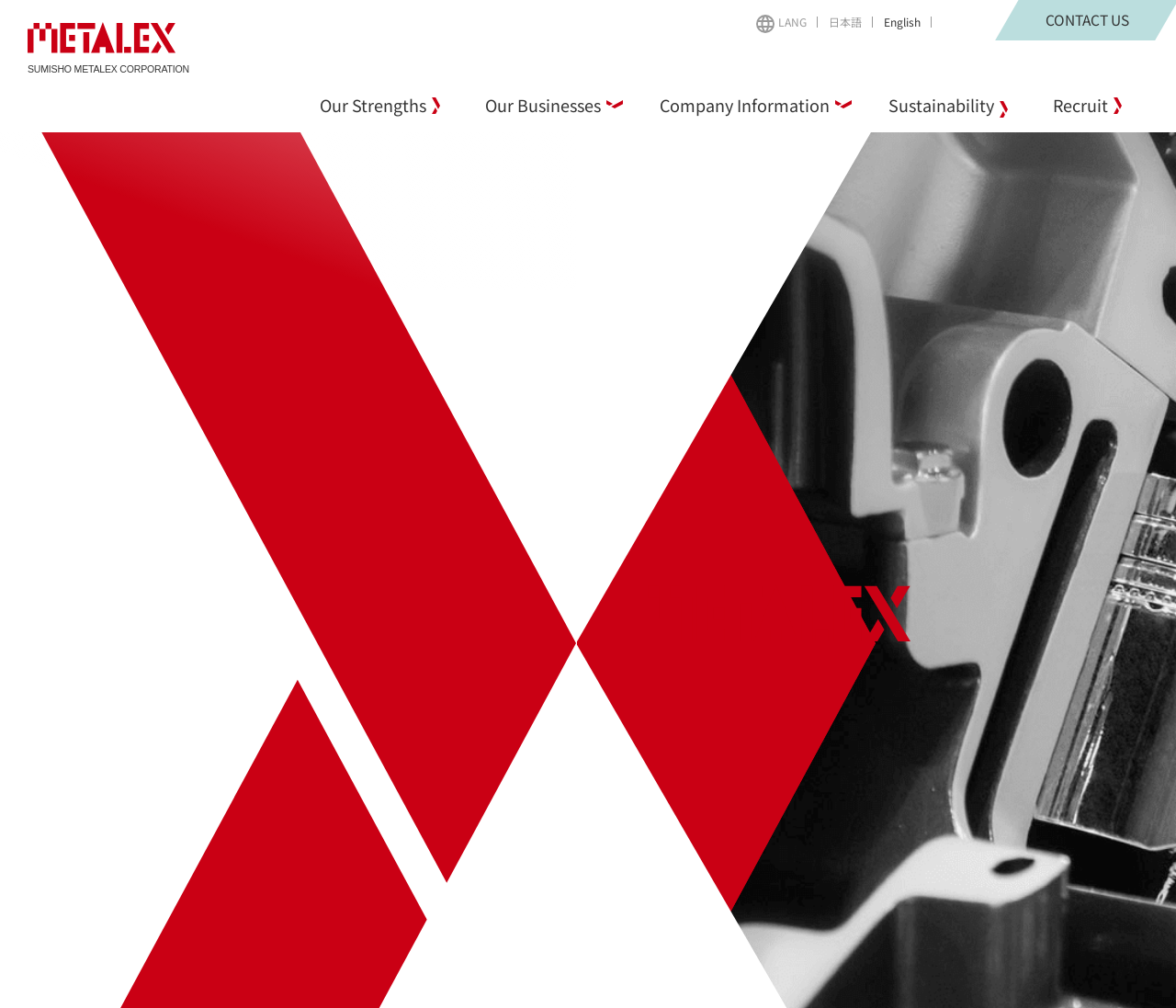Predict the bounding box of the UI element based on the description: "CONTACT US". The coordinates should be four float numbers between 0 and 1, formatted as [left, top, right, bottom].

[0.856, 0.0, 0.992, 0.04]